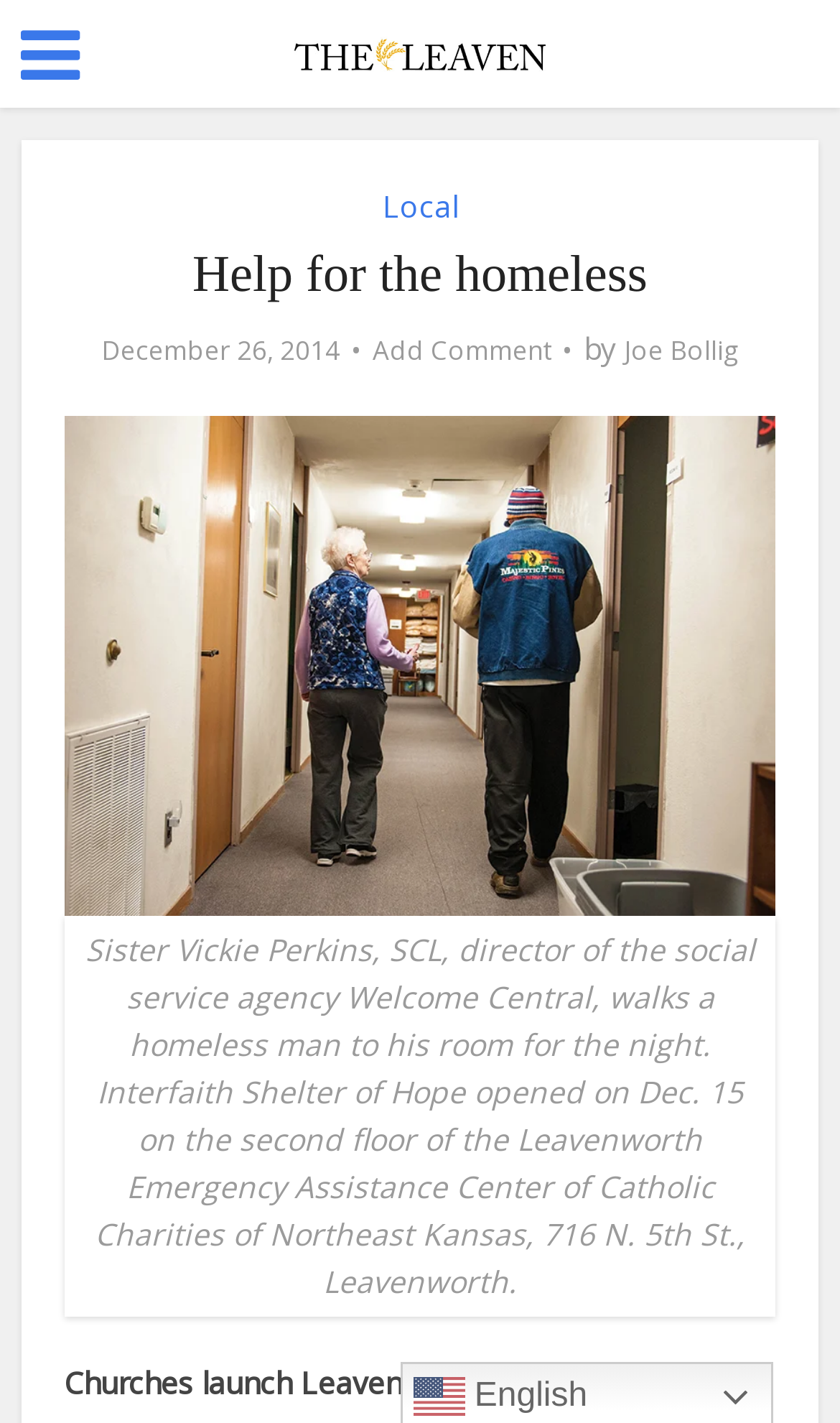When did the Interfaith Shelter of Hope open?
Using the image, answer in one word or phrase.

Dec. 15